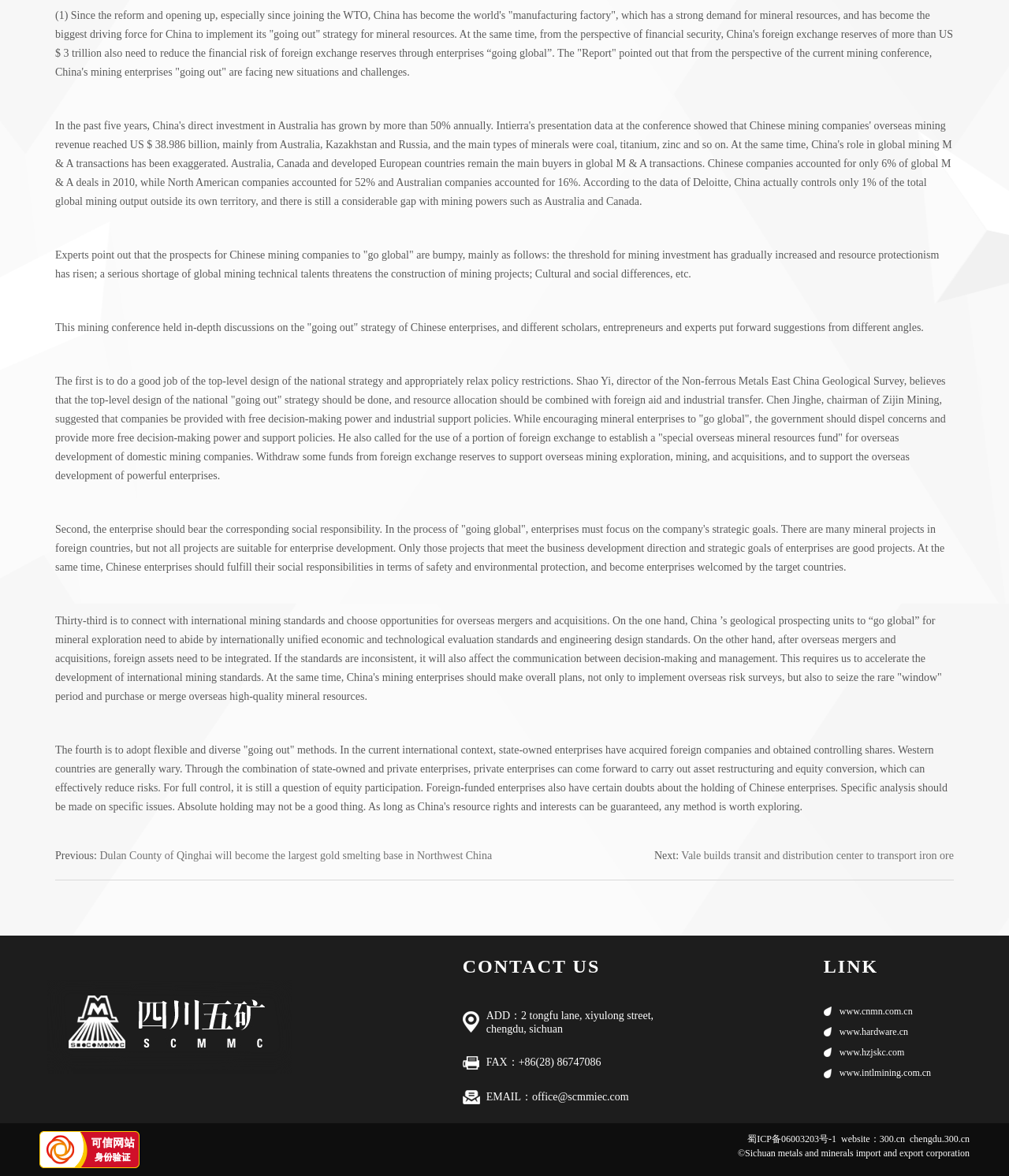Find the bounding box coordinates of the UI element according to this description: "+86(28) 86747086".

[0.514, 0.898, 0.596, 0.908]